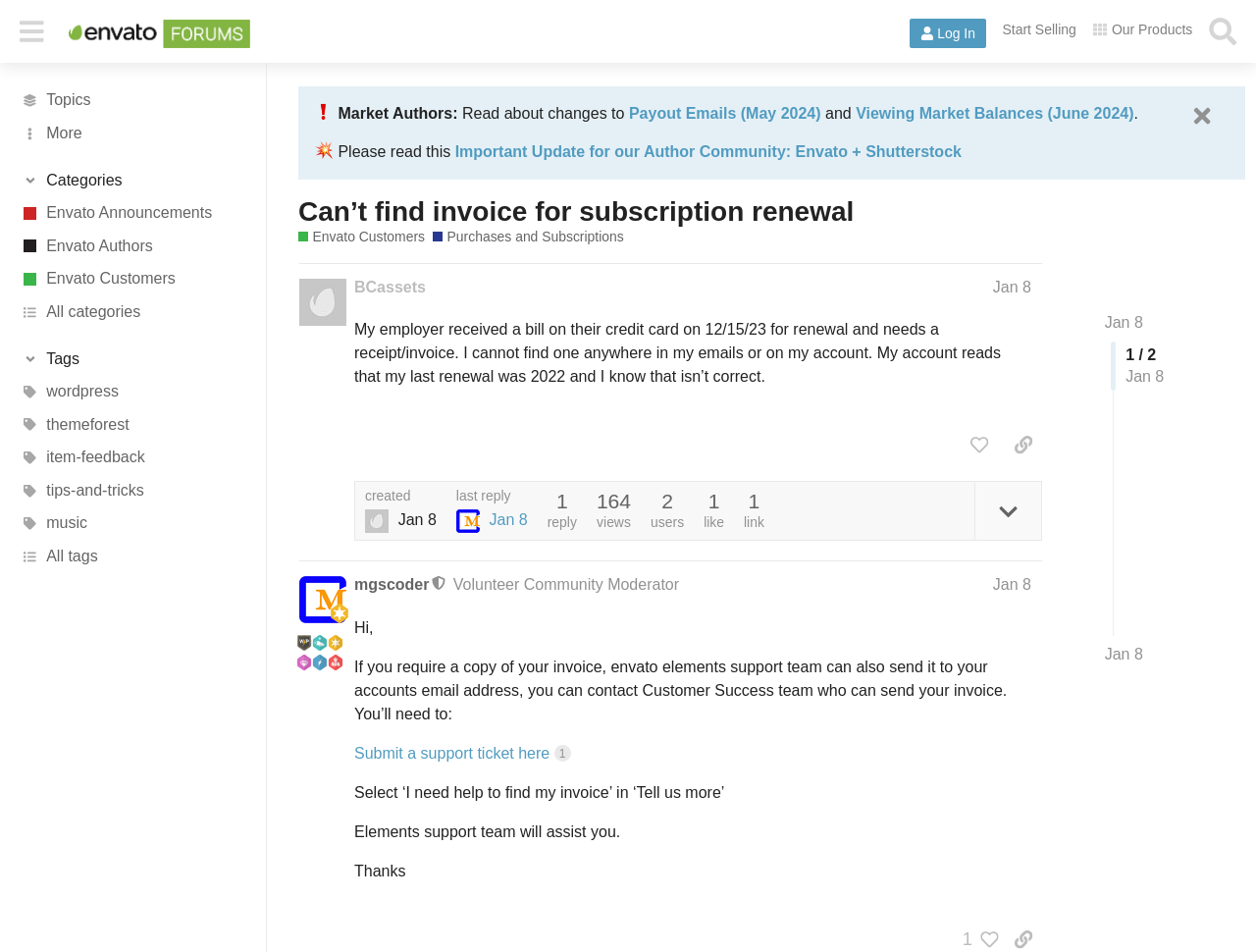Please identify the bounding box coordinates for the region that you need to click to follow this instruction: "Search for digital assets".

[0.956, 0.01, 0.992, 0.056]